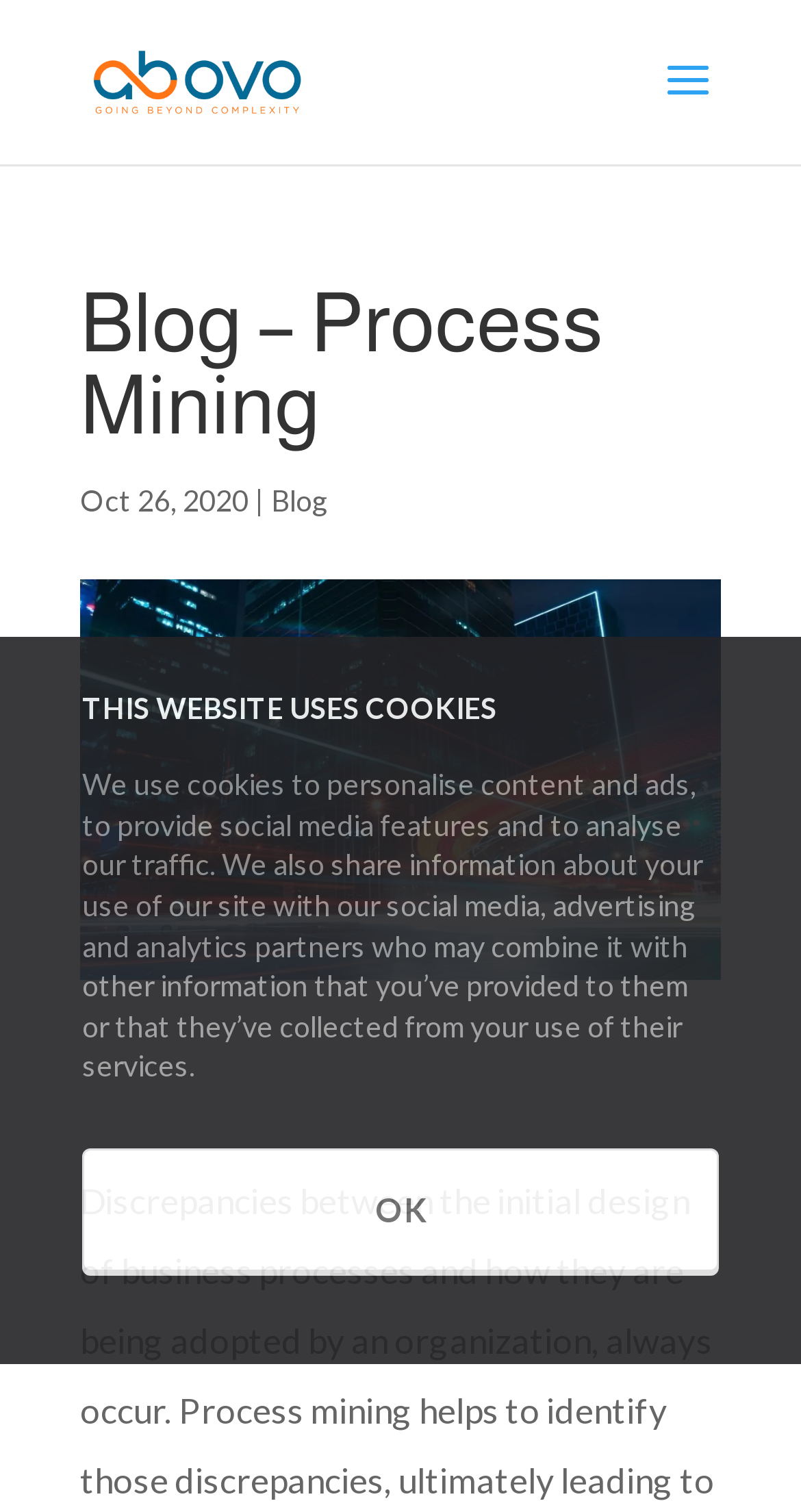How many sections are there in the blog post?
Please utilize the information in the image to give a detailed response to the question.

I found that there is only one section in the blog post by looking at the structure of the webpage and not finding any other headings or sections below the 'Blog – Process Mining' heading.